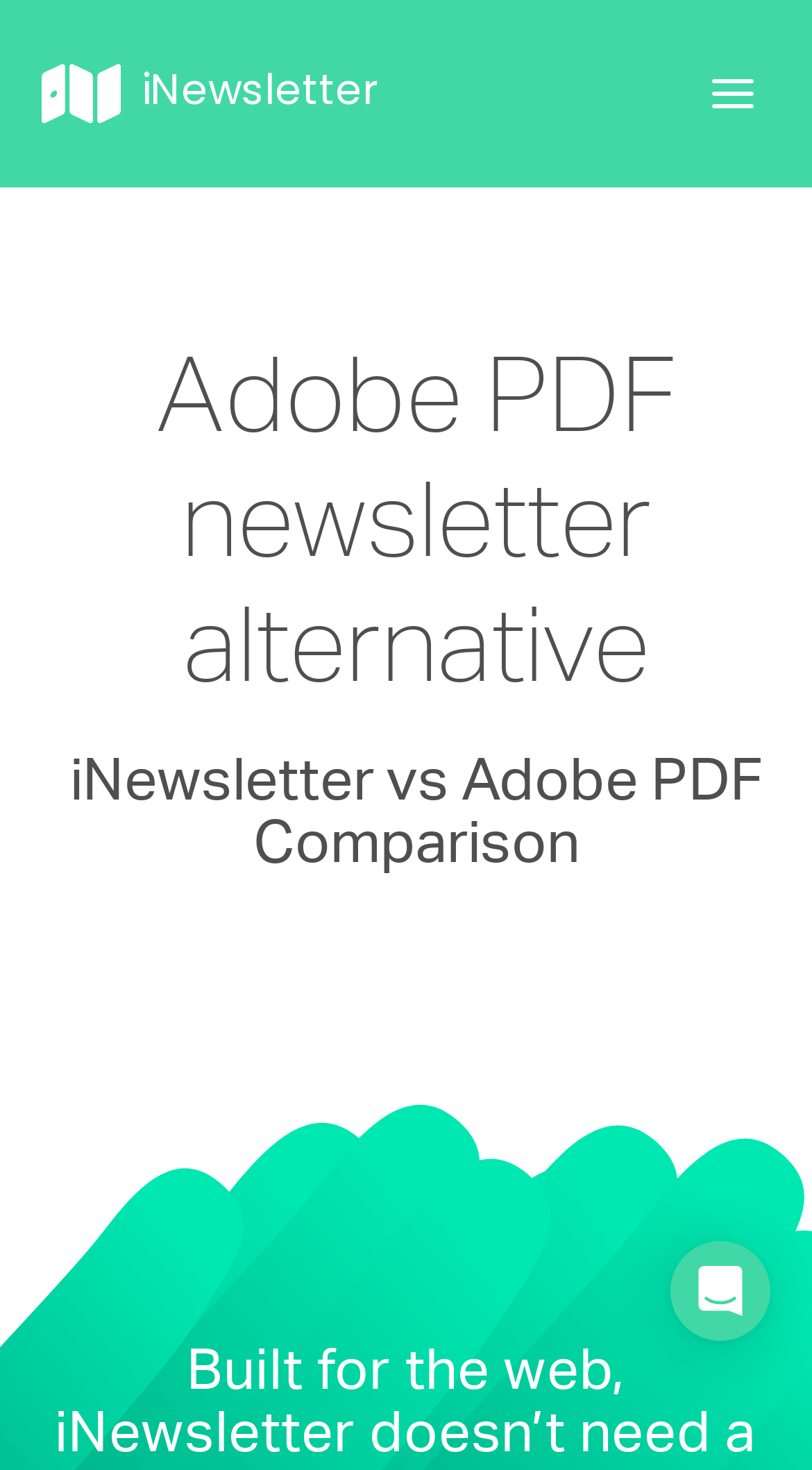How many images are present on this webpage?
Refer to the image and offer an in-depth and detailed answer to the question.

There are three image elements present on this webpage, one associated with the 'iNewsletter' link, one associated with the button at the top right corner, and one associated with the 'Open Intercom Messenger' button.